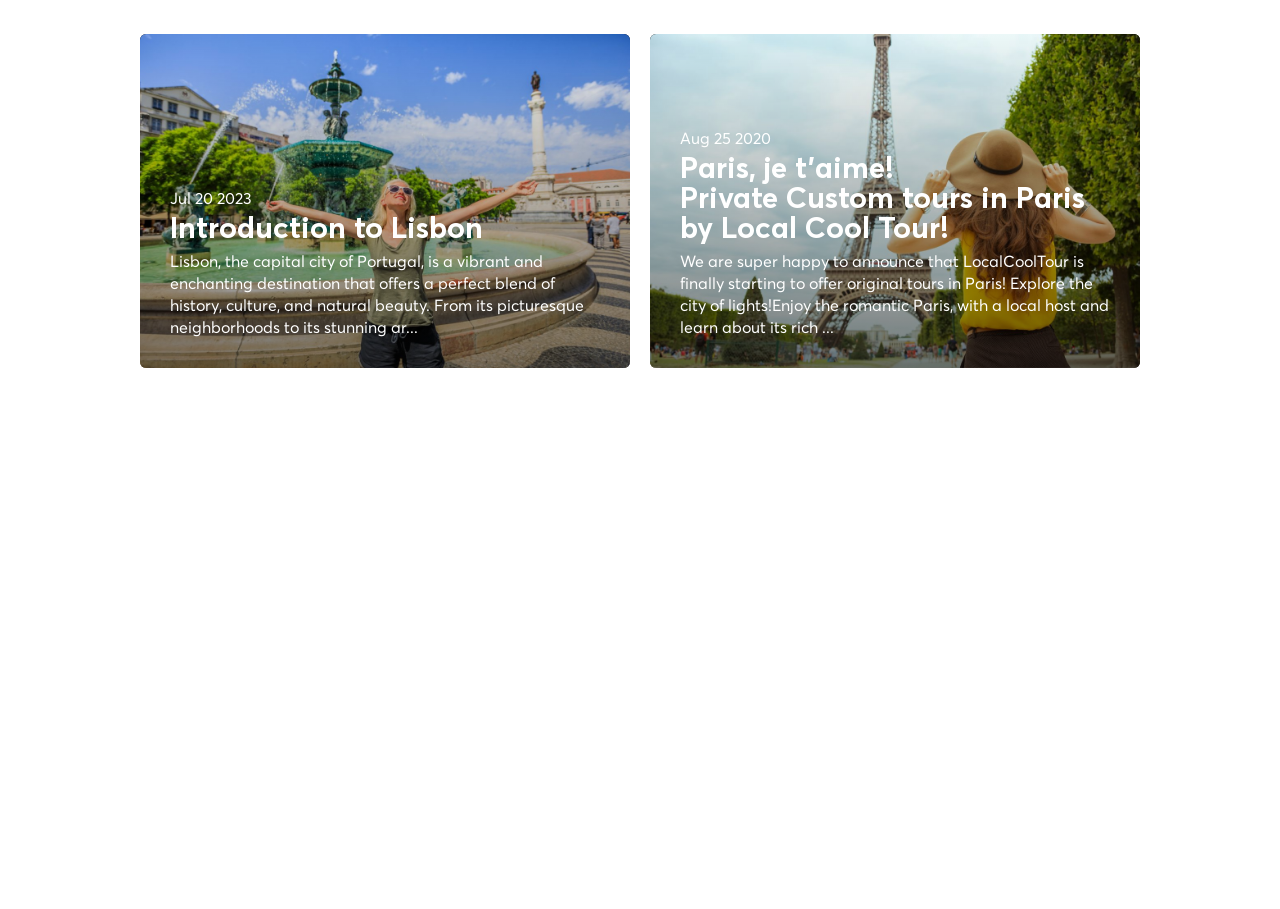Please determine the bounding box coordinates of the element's region to click for the following instruction: "Contact us by phone".

[0.811, 0.767, 0.891, 0.787]